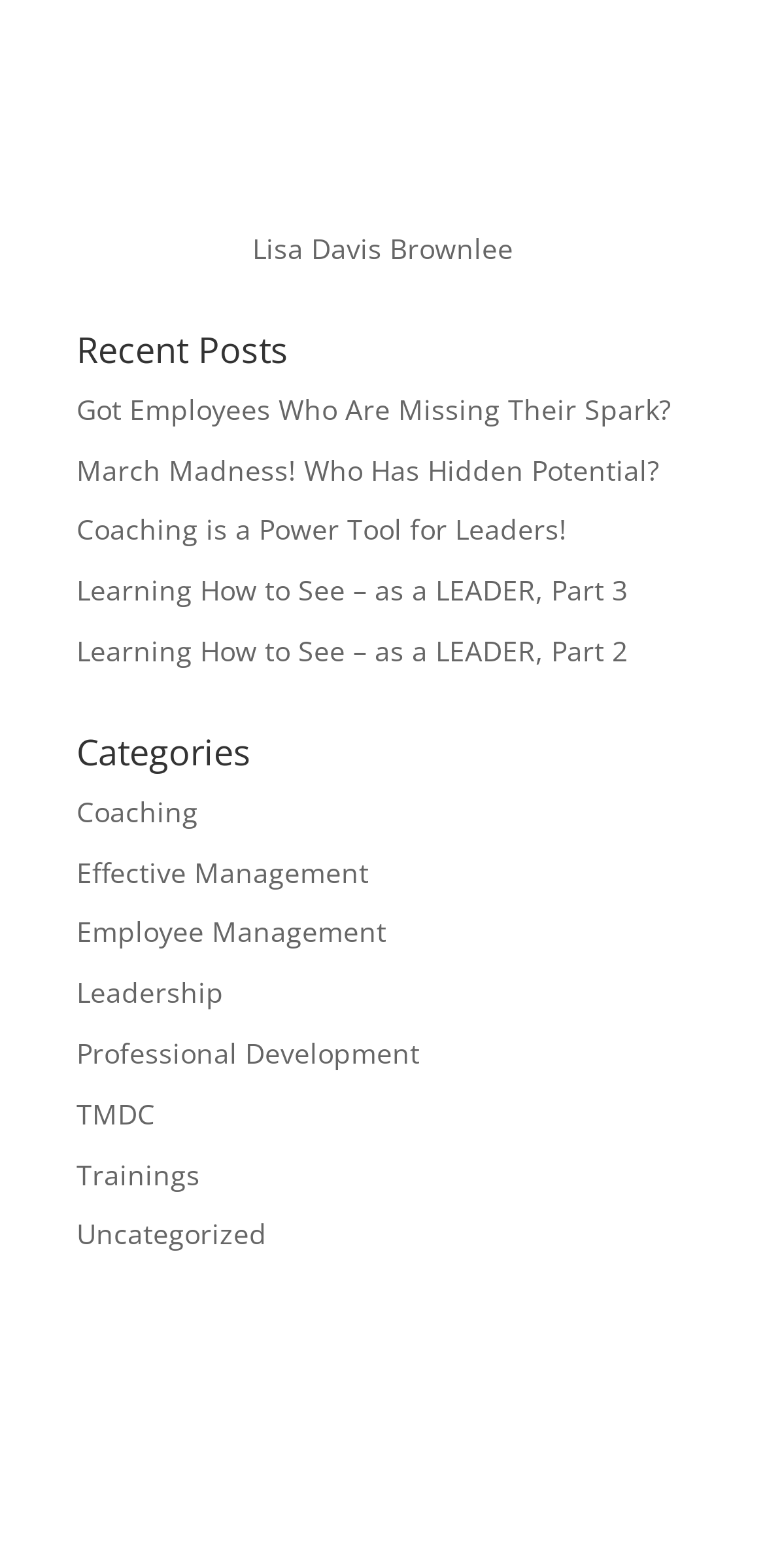Locate the bounding box coordinates of the clickable region necessary to complete the following instruction: "explore leadership category". Provide the coordinates in the format of four float numbers between 0 and 1, i.e., [left, top, right, bottom].

[0.1, 0.621, 0.292, 0.645]